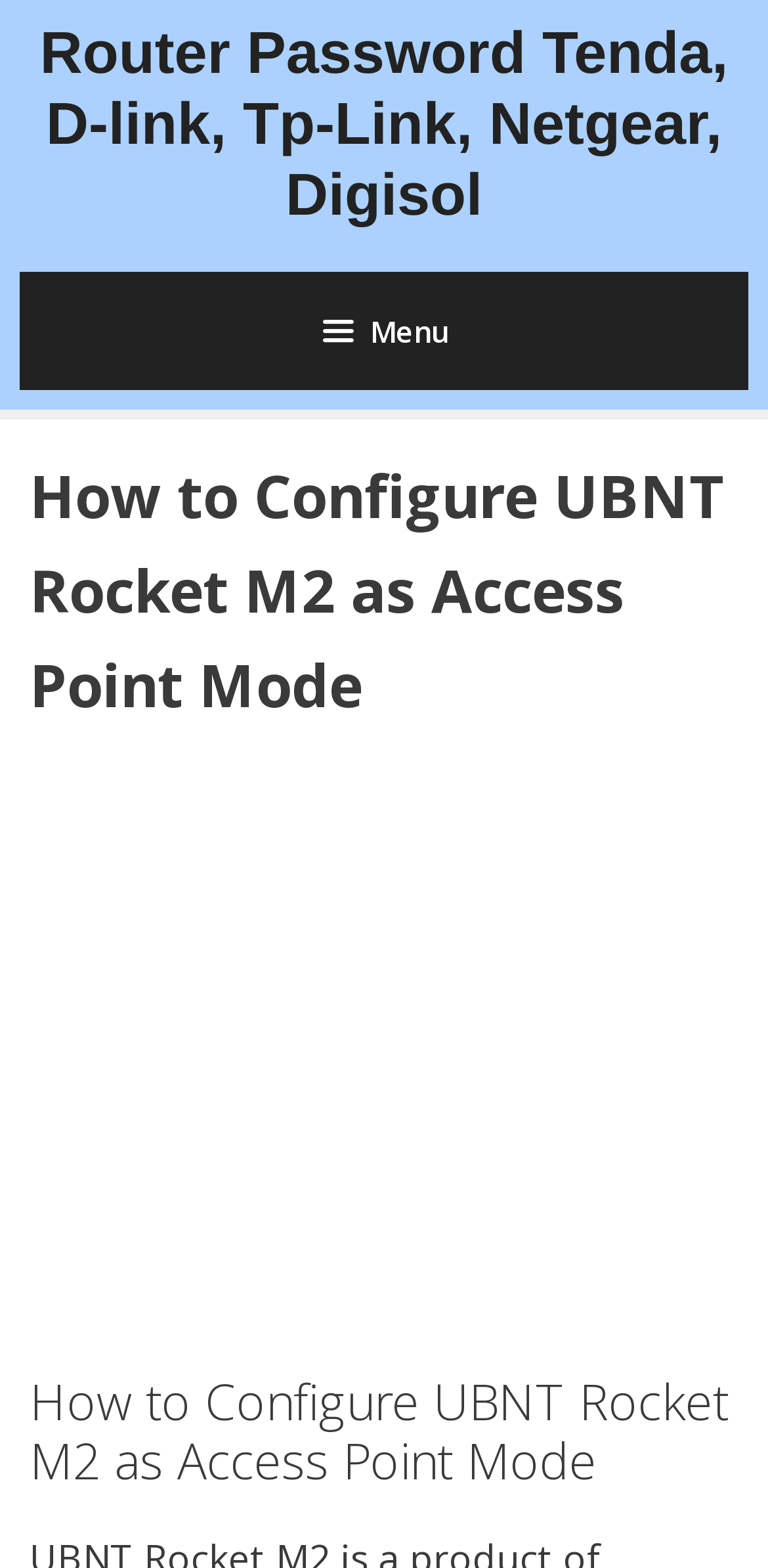Identify and extract the heading text of the webpage.

How to Configure UBNT Rocket M2 as Access Point Mode